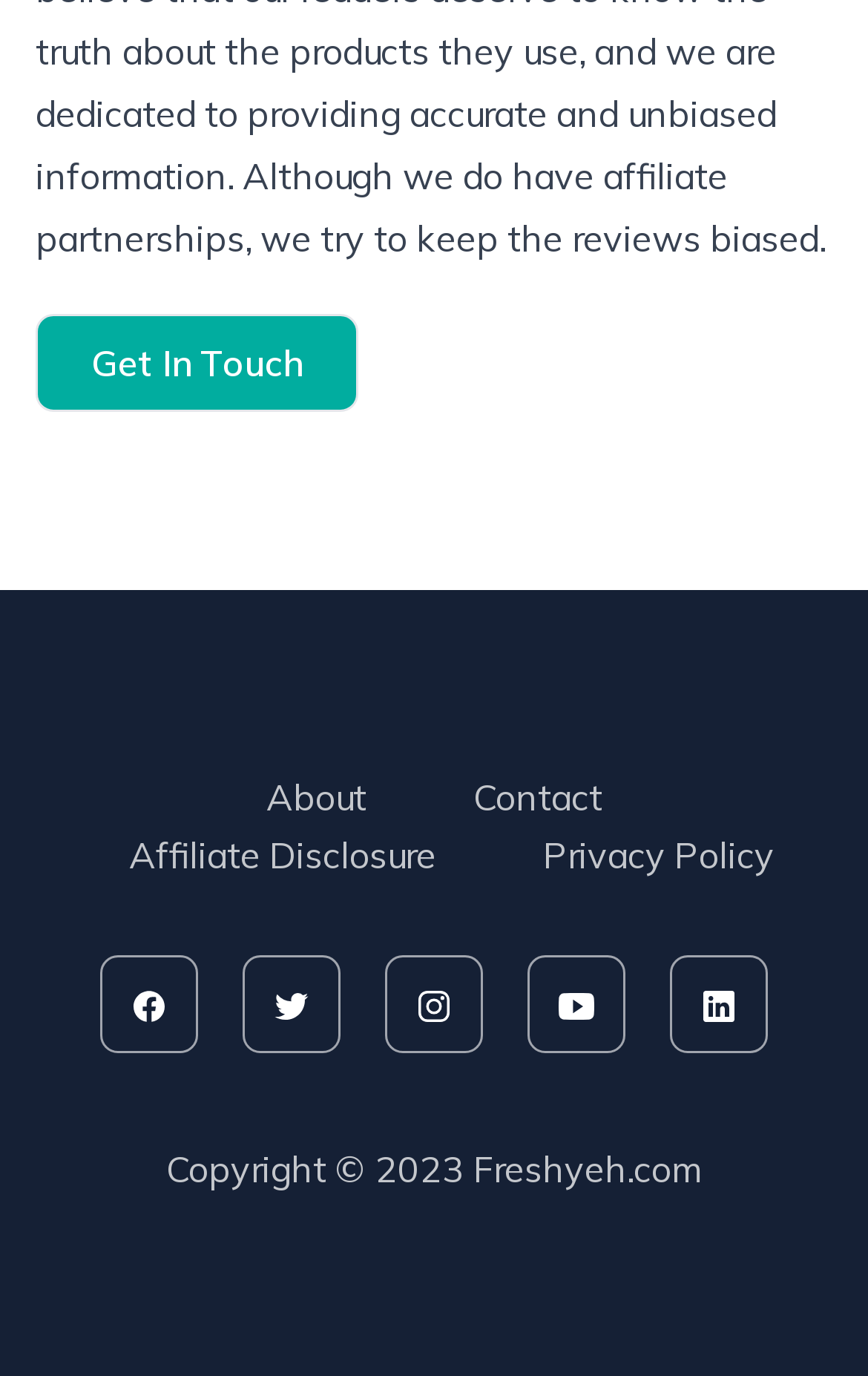What is the position of the 'About' link on the webpage?
Please provide a detailed answer to the question.

The 'About' link is located above the social media links, which can be determined by comparing the y1 and y2 coordinates of the 'About' link and the social media links.